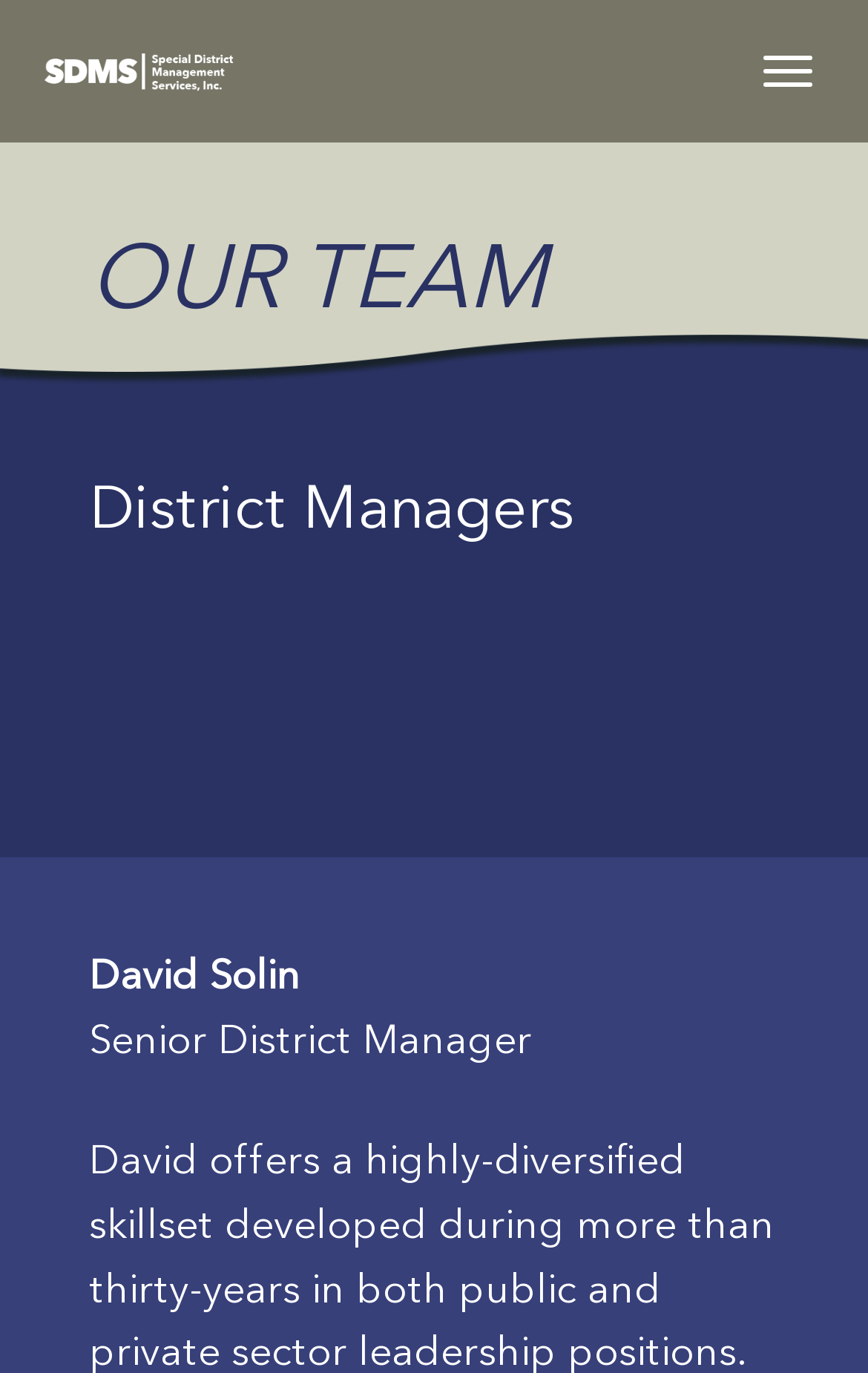What is the name of the senior district manager?
Examine the screenshot and reply with a single word or phrase.

David Solin